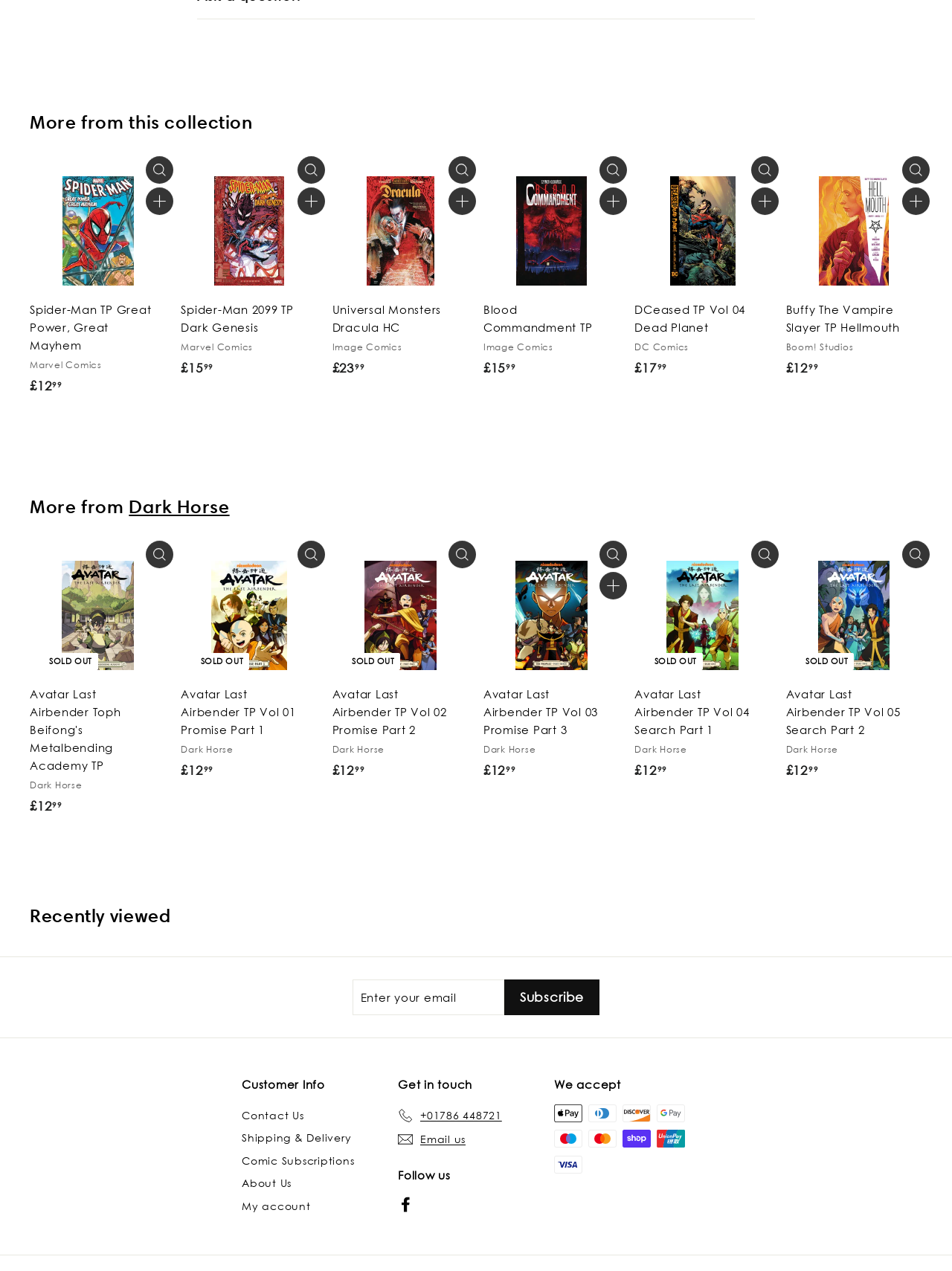Find the bounding box coordinates of the area to click in order to follow the instruction: "Subscribe to newsletter".

[0.529, 0.771, 0.63, 0.799]